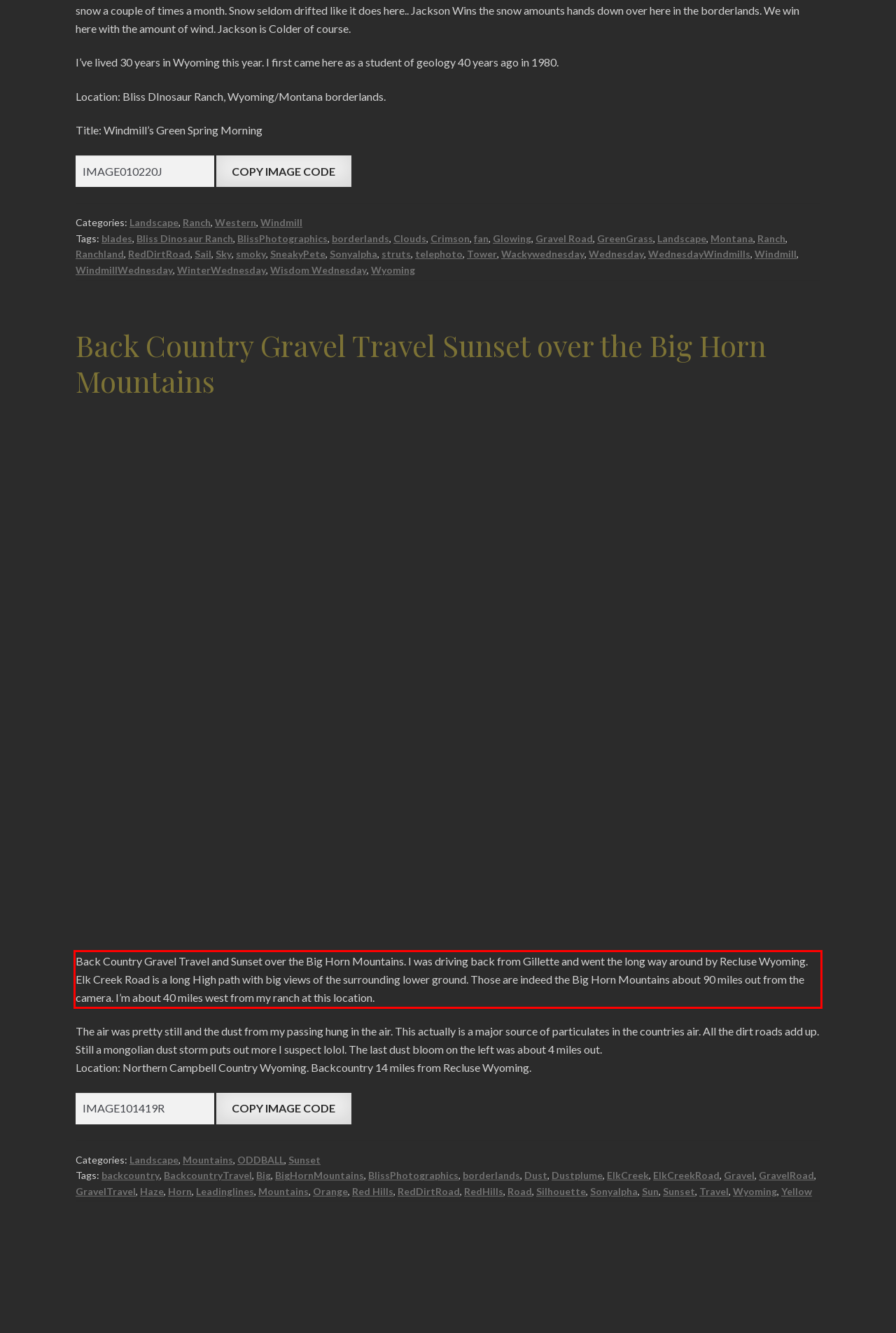Within the screenshot of the webpage, locate the red bounding box and use OCR to identify and provide the text content inside it.

Back Country Gravel Travel and Sunset over the Big Horn Mountains. I was driving back from Gillette and went the long way around by Recluse Wyoming. Elk Creek Road is a long High path with big views of the surrounding lower ground. Those are indeed the Big Horn Mountains about 90 miles out from the camera. I’m about 40 miles west from my ranch at this location.